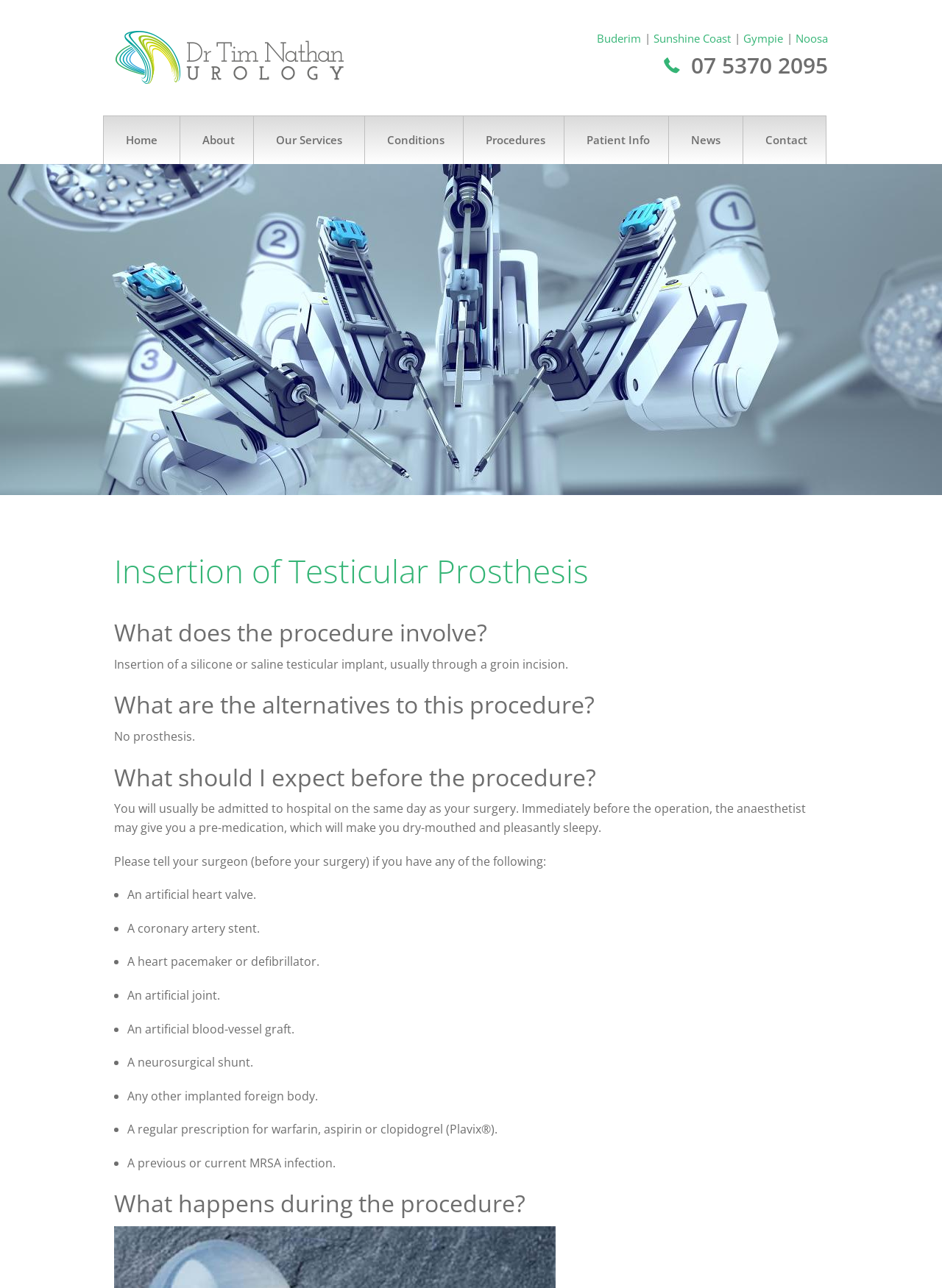Specify the bounding box coordinates of the element's region that should be clicked to achieve the following instruction: "Click on 'Home'". The bounding box coordinates consist of four float numbers between 0 and 1, in the format [left, top, right, bottom].

[0.109, 0.09, 0.191, 0.127]